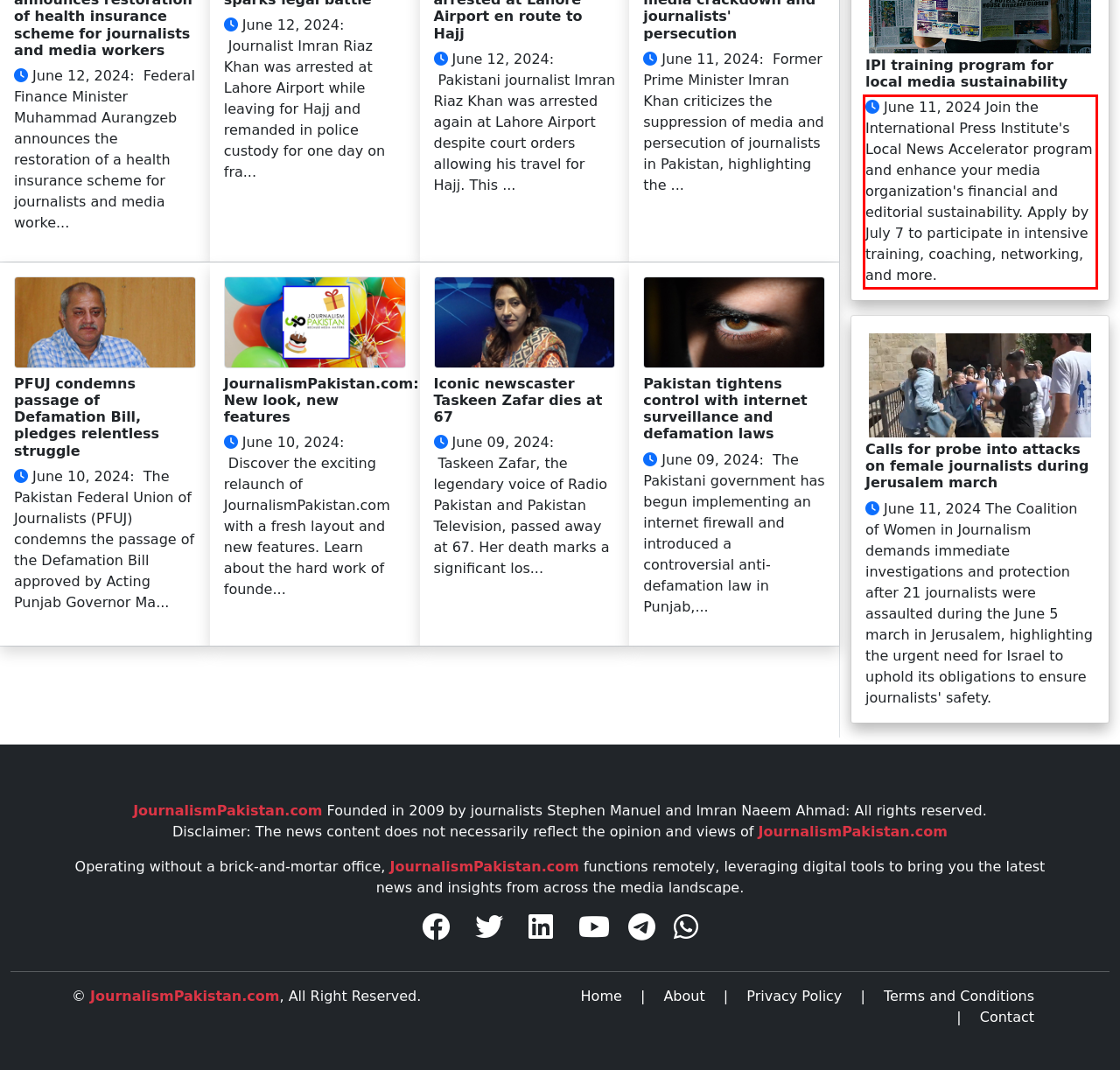With the provided screenshot of a webpage, locate the red bounding box and perform OCR to extract the text content inside it.

June 11, 2024 Join the International Press Institute's Local News Accelerator program and enhance your media organization's financial and editorial sustainability. Apply by July 7 to participate in intensive training, coaching, networking, and more.